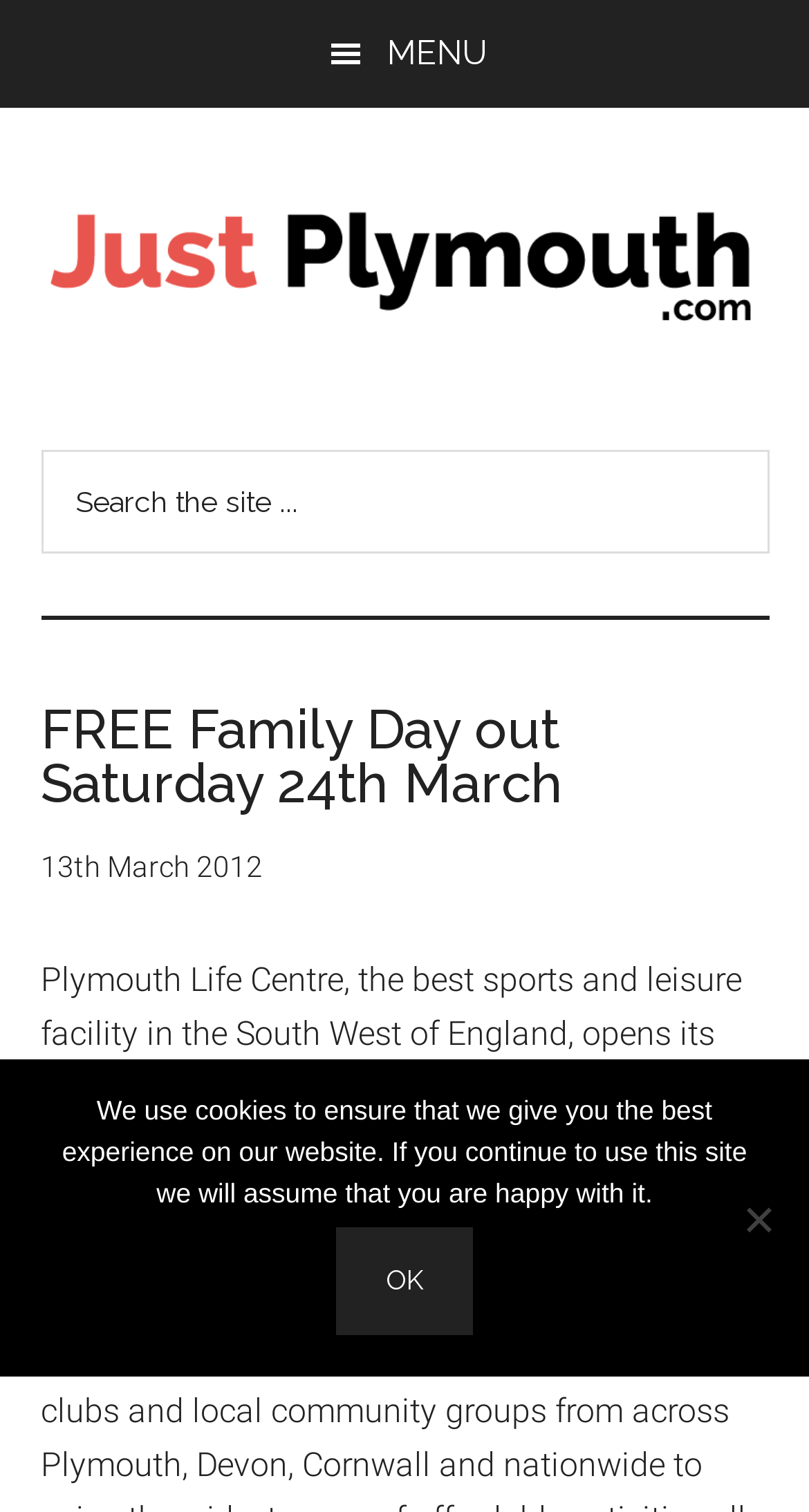Please analyze the image and provide a thorough answer to the question:
What is the name of the sports and leisure facility?

I found the answer by looking at the text content of the webpage, specifically the sentence that starts with 'Plymouth Life Centre, the best sports and leisure facility...' which indicates that Plymouth Life Centre is the name of the facility.